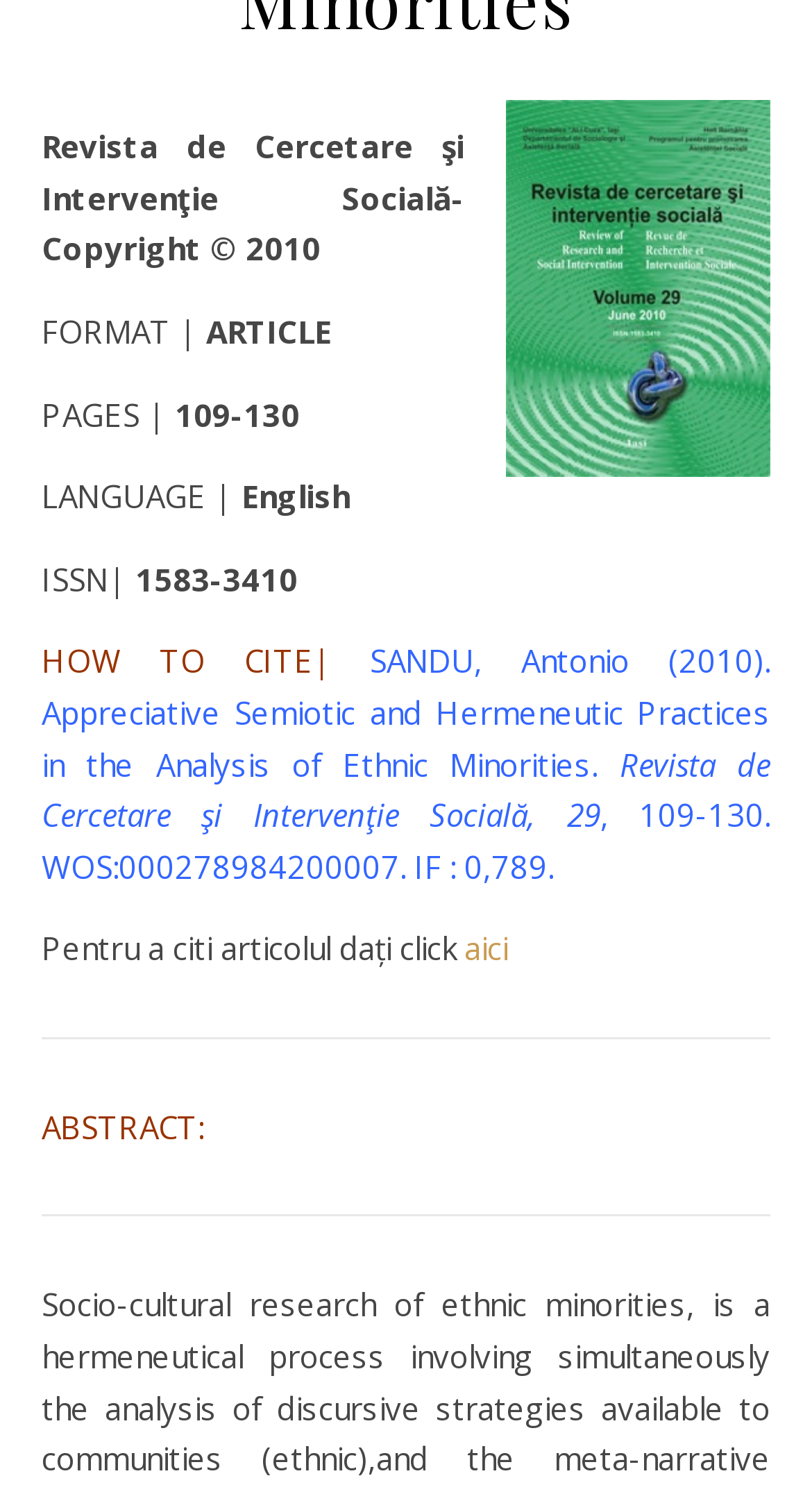Provide a brief response to the question using a single word or phrase: 
What is the ISSN of the journal?

1583-3410